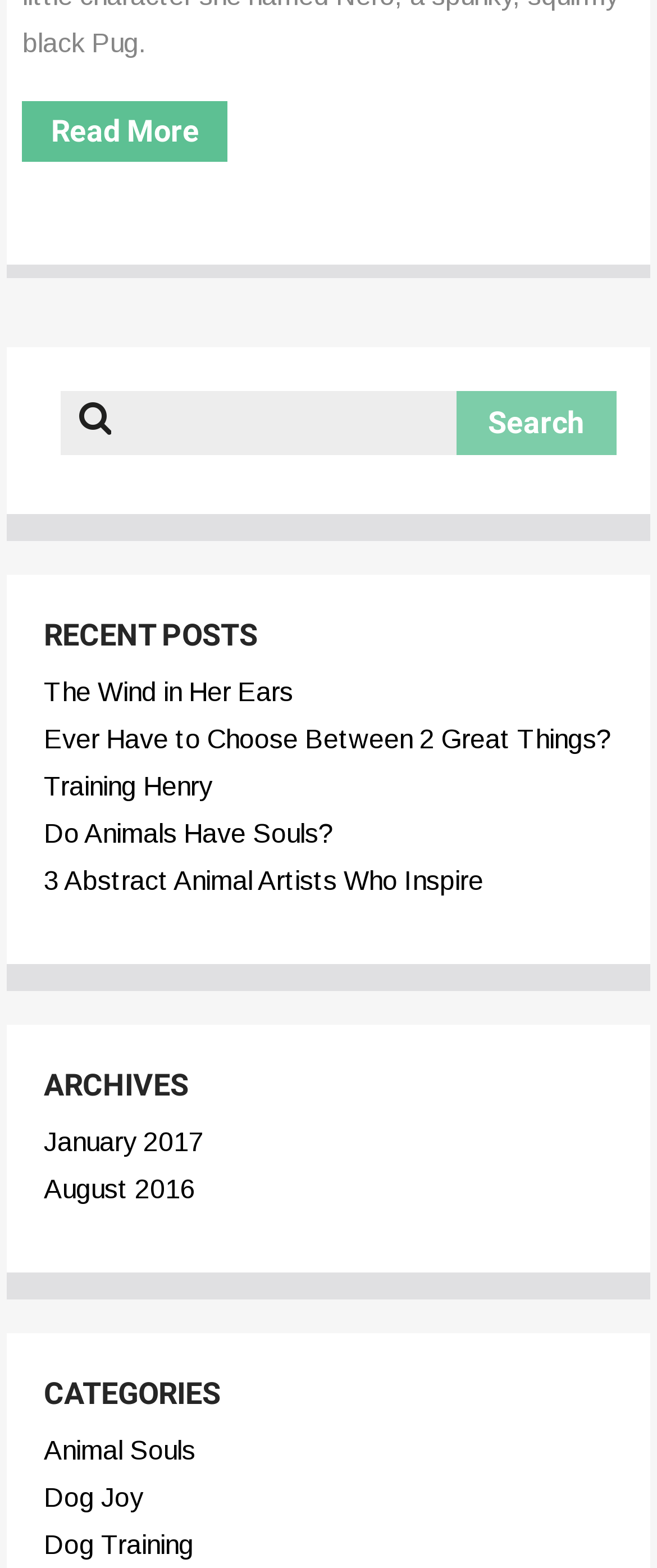Given the element description value="Search", specify the bounding box coordinates of the corresponding UI element in the format (top-left x, top-left y, bottom-right x, bottom-right y). All values must be between 0 and 1.

[0.694, 0.249, 0.938, 0.29]